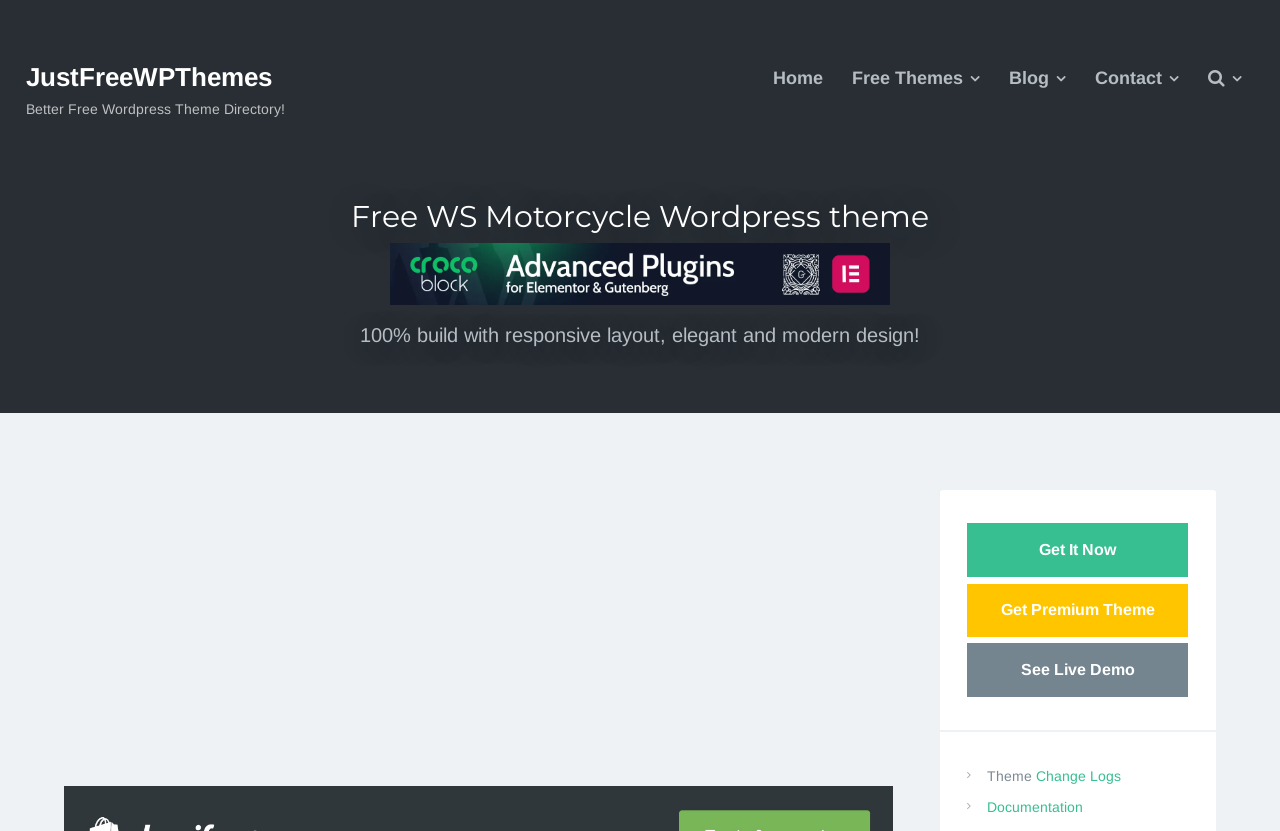Give a concise answer using only one word or phrase for this question:
How many links are there in the menu?

5